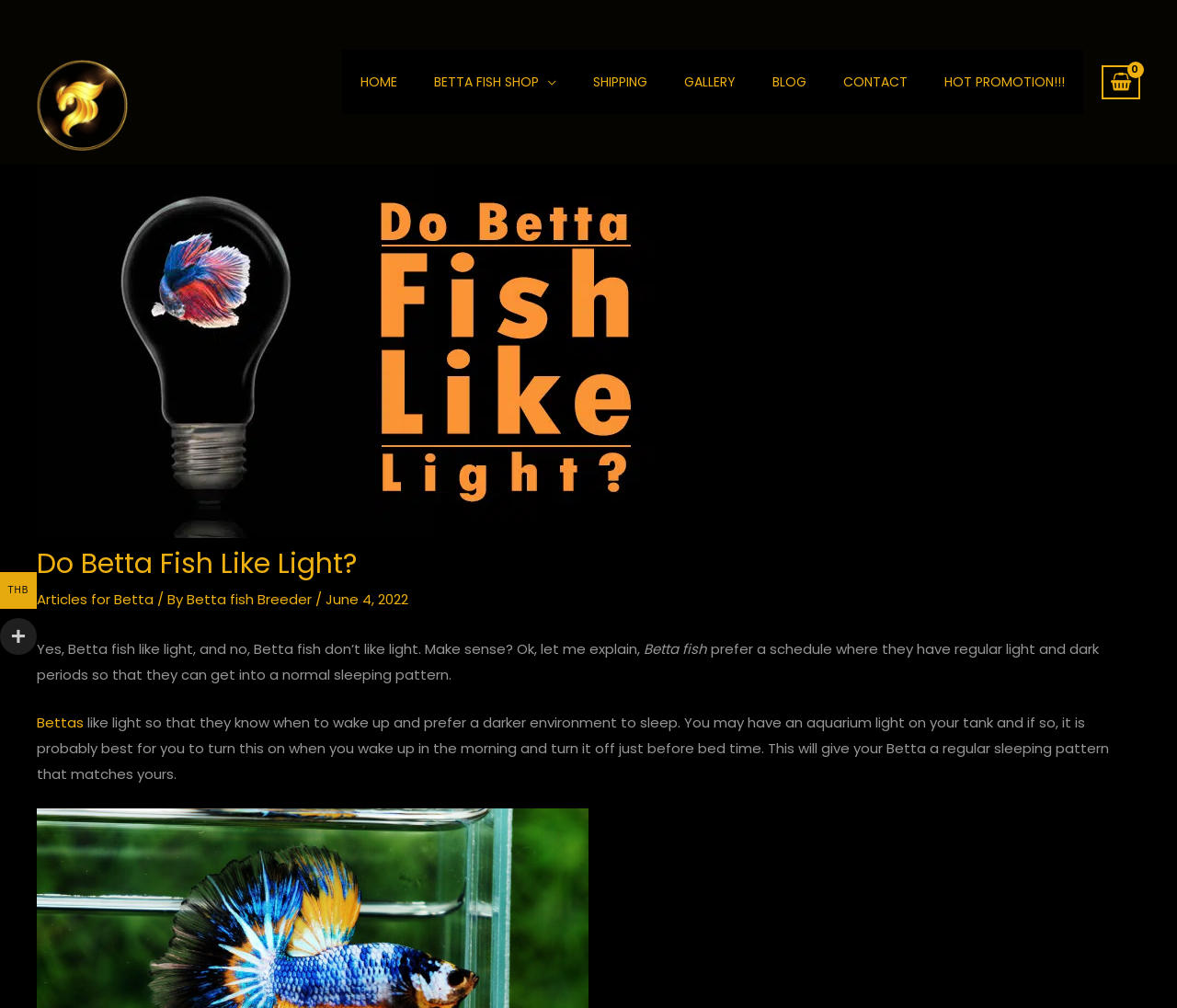Find the bounding box of the UI element described as: "Hot Promotion!!!". The bounding box coordinates should be given as four float values between 0 and 1, i.e., [left, top, right, bottom].

[0.787, 0.049, 0.92, 0.113]